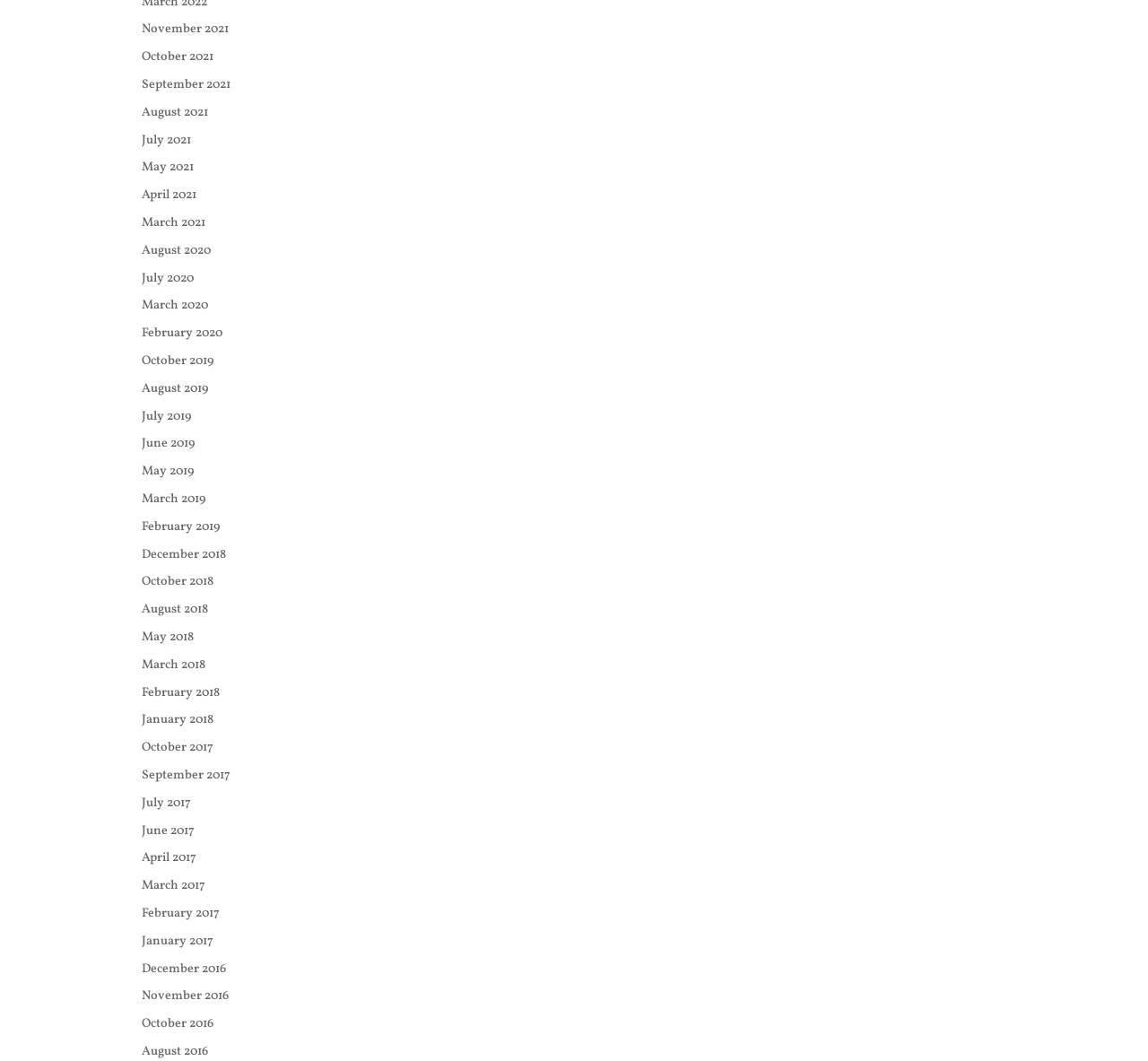Identify the bounding box coordinates for the region to click in order to carry out this instruction: "View November 2021". Provide the coordinates using four float numbers between 0 and 1, formatted as [left, top, right, bottom].

[0.123, 0.02, 0.199, 0.036]